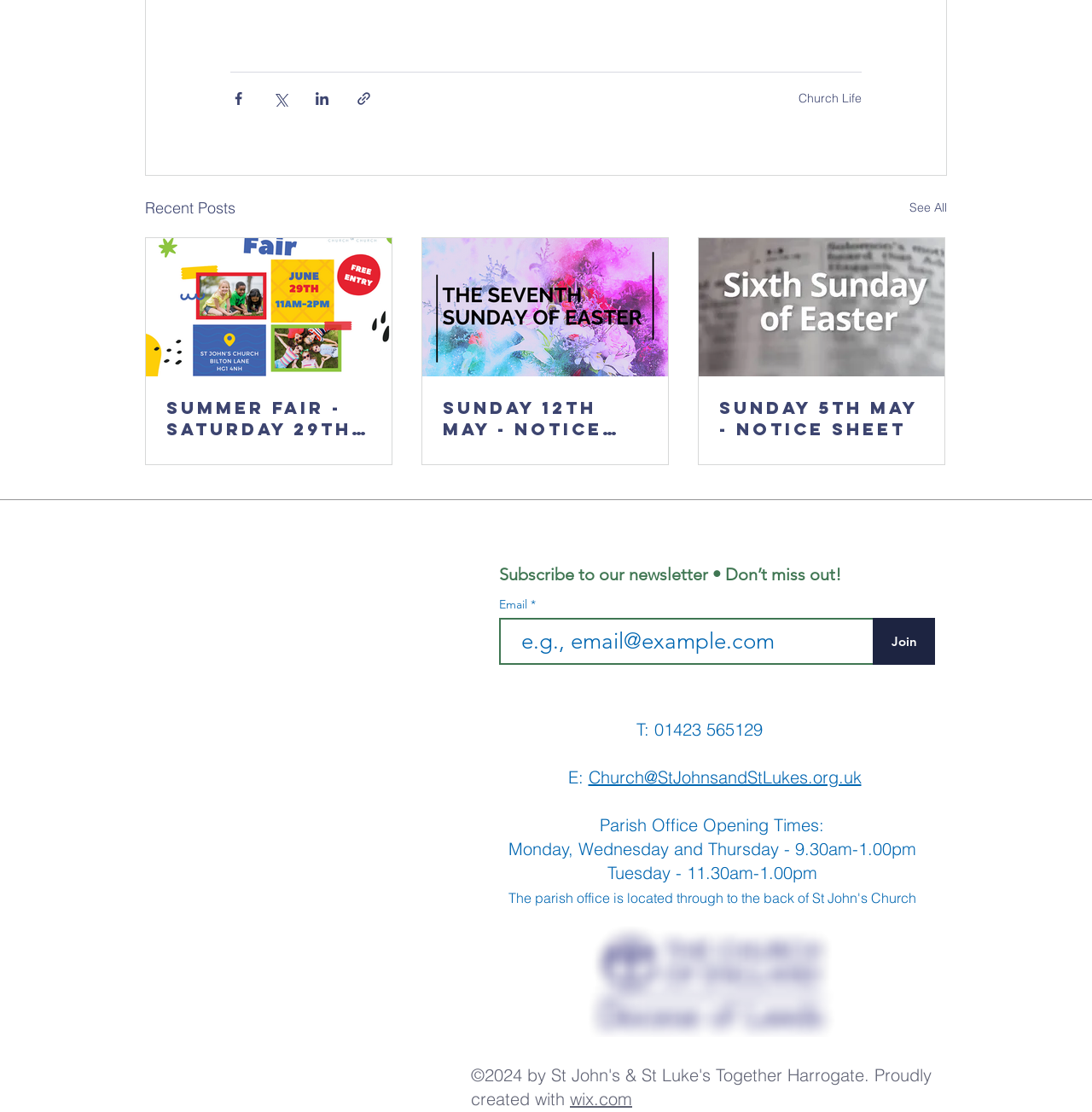Find the bounding box coordinates for the element described here: "Church Life".

[0.731, 0.081, 0.789, 0.095]